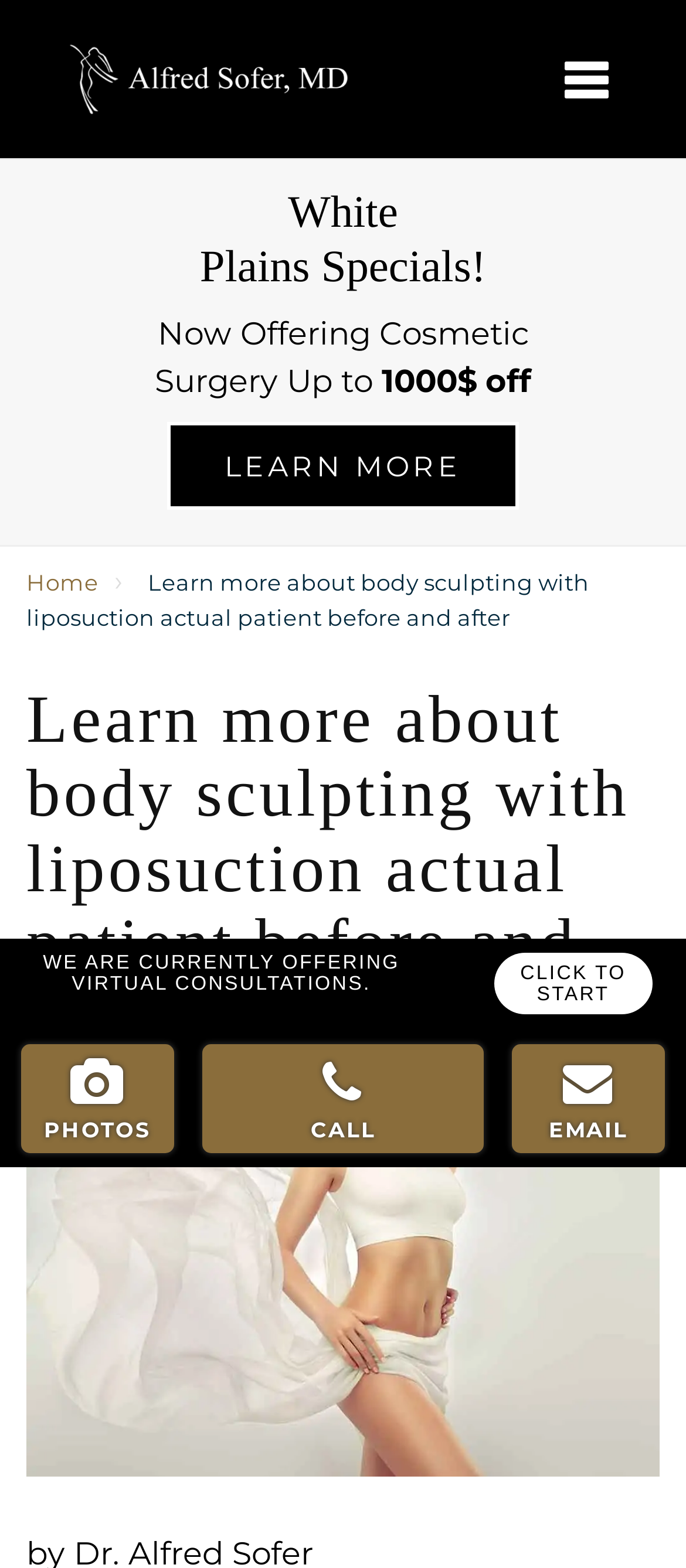Please find the bounding box for the UI element described by: "Email".

[0.745, 0.666, 0.97, 0.736]